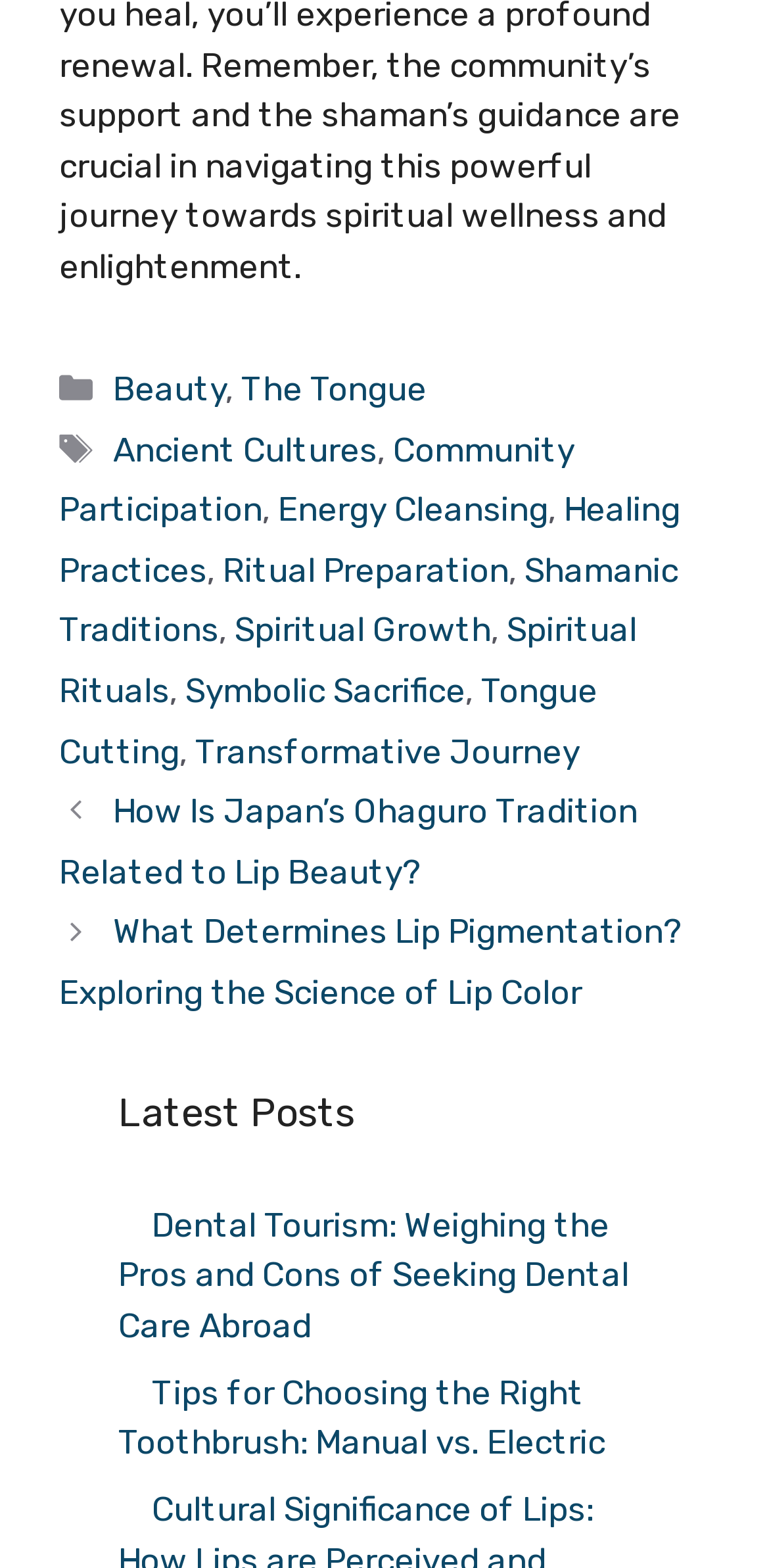Can you find the bounding box coordinates for the element to click on to achieve the instruction: "Browse the 'Spiritual Growth' tag"?

[0.305, 0.389, 0.638, 0.414]